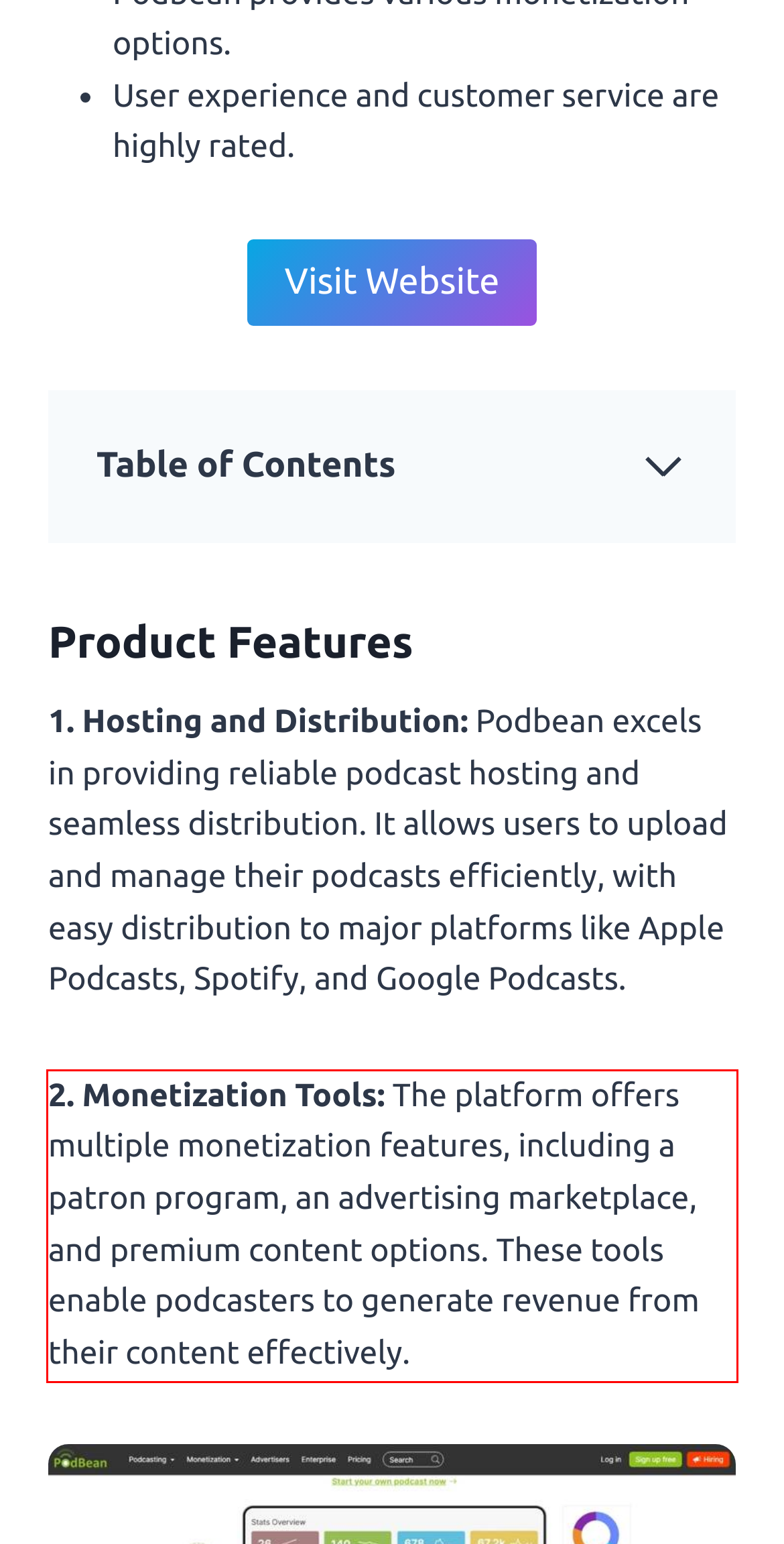Please examine the webpage screenshot containing a red bounding box and use OCR to recognize and output the text inside the red bounding box.

2. Monetization Tools: The platform offers multiple monetization features, including a patron program, an advertising marketplace, and premium content options. These tools enable podcasters to generate revenue from their content effectively.